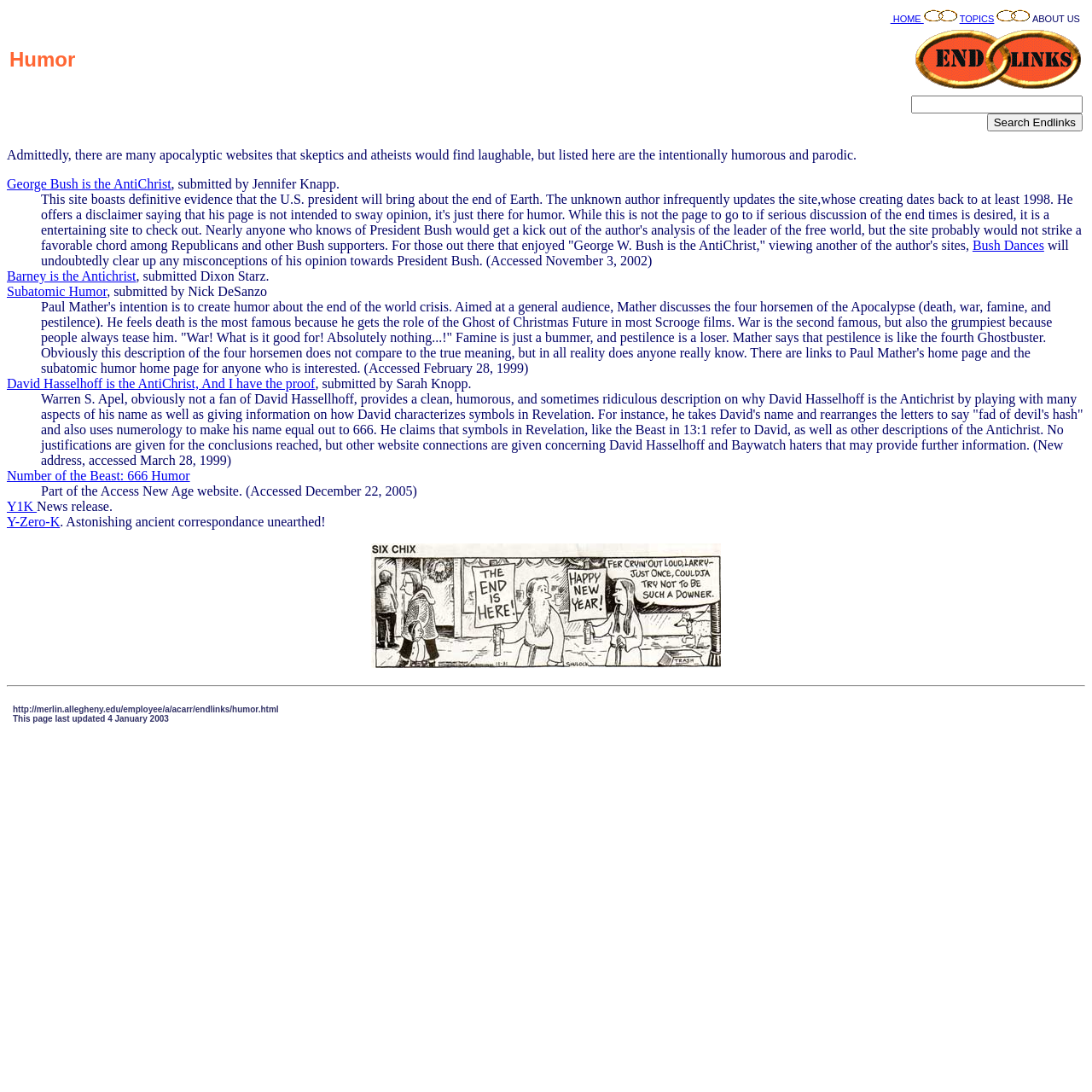Determine the bounding box for the UI element as described: "Subatomic Humor". The coordinates should be represented as four float numbers between 0 and 1, formatted as [left, top, right, bottom].

[0.006, 0.26, 0.098, 0.273]